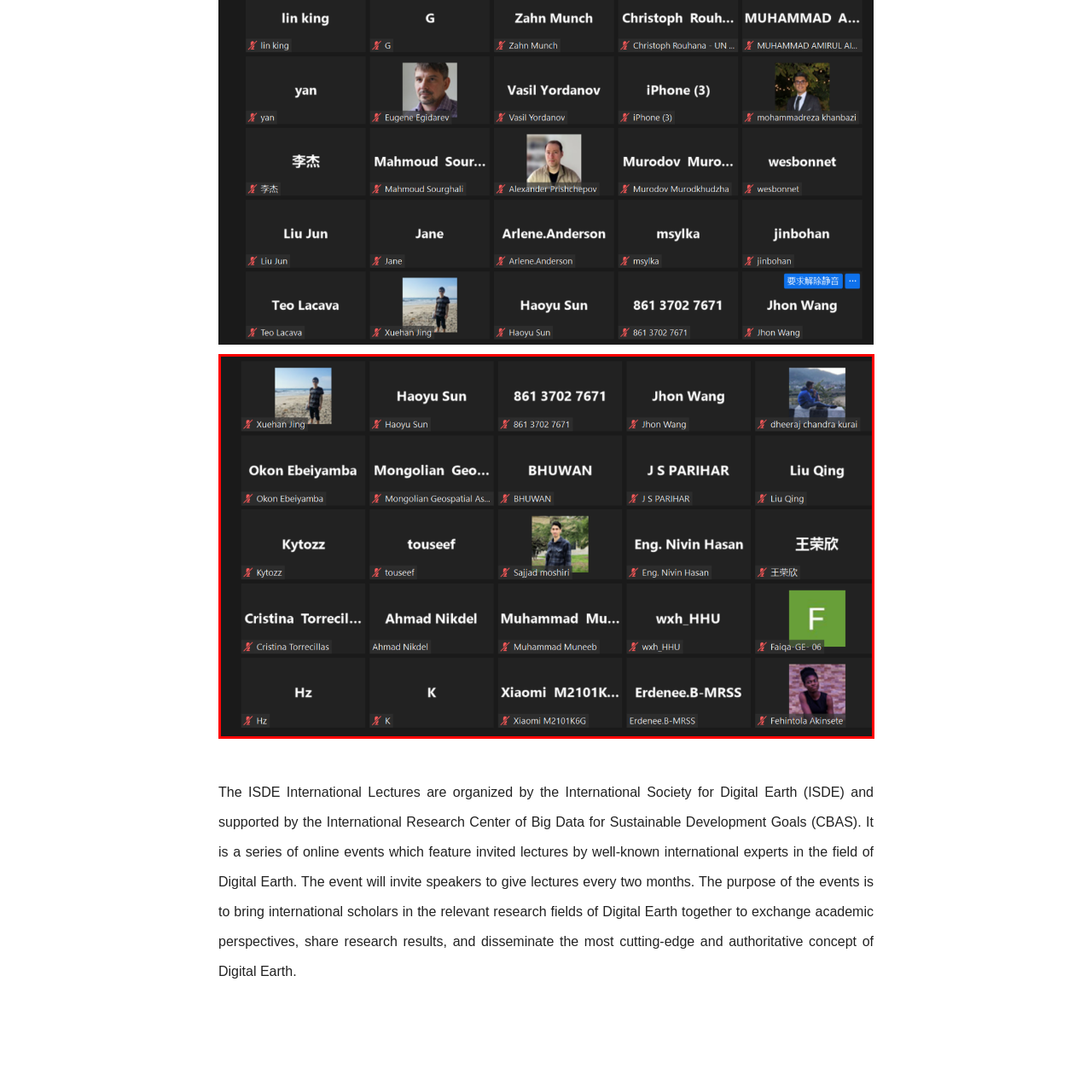What is the field of study of the participants?
Focus on the section marked by the red bounding box and elaborate on the question as thoroughly as possible.

The field of study of the participants can be determined from the context of the image, which mentions the International Society for Digital Earth (ISDE) and the goal of fostering global academic discussion in the field of Digital Earth.